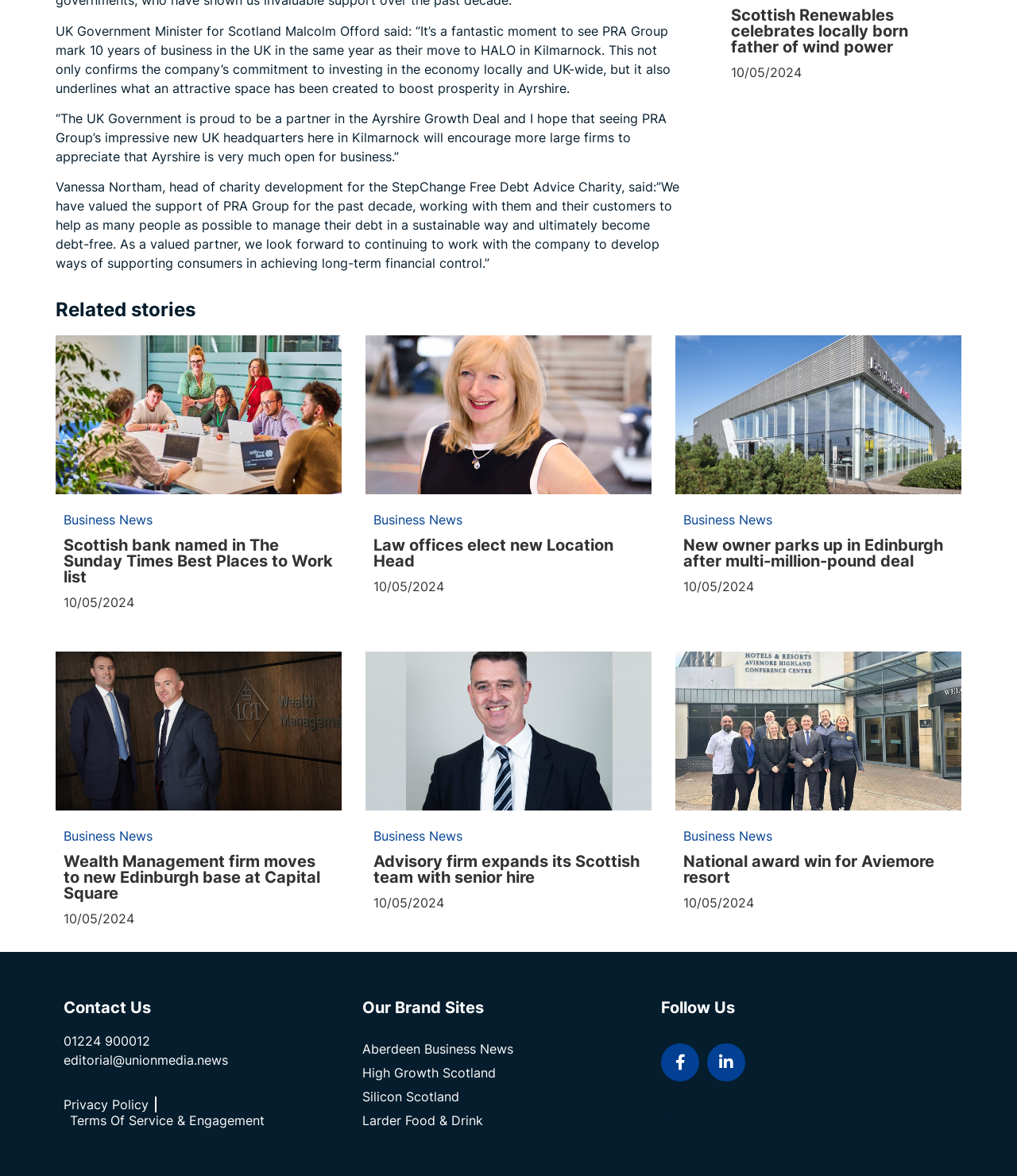Specify the bounding box coordinates (top-left x, top-left y, bottom-right x, bottom-right y) of the UI element in the screenshot that matches this description: Microsoft Power BI

None